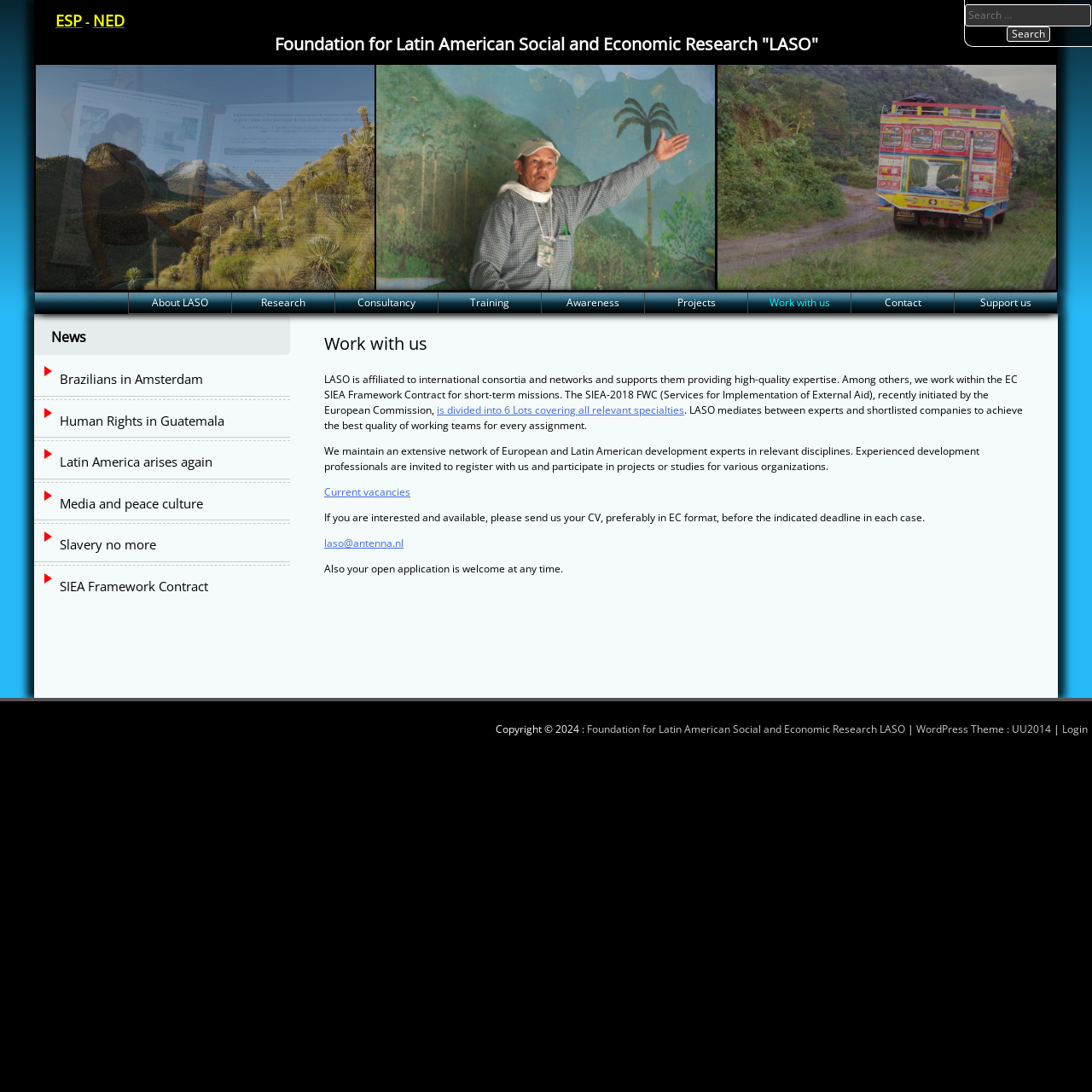What is the theme of the news section?
Please provide a detailed and comprehensive answer to the question.

The theme of the news section can be inferred from the titles of the news links, such as 'Brazilians in Amsterdam', 'Human Rights in Guatemala', 'Latin America arises again', which are all related to Latin America.